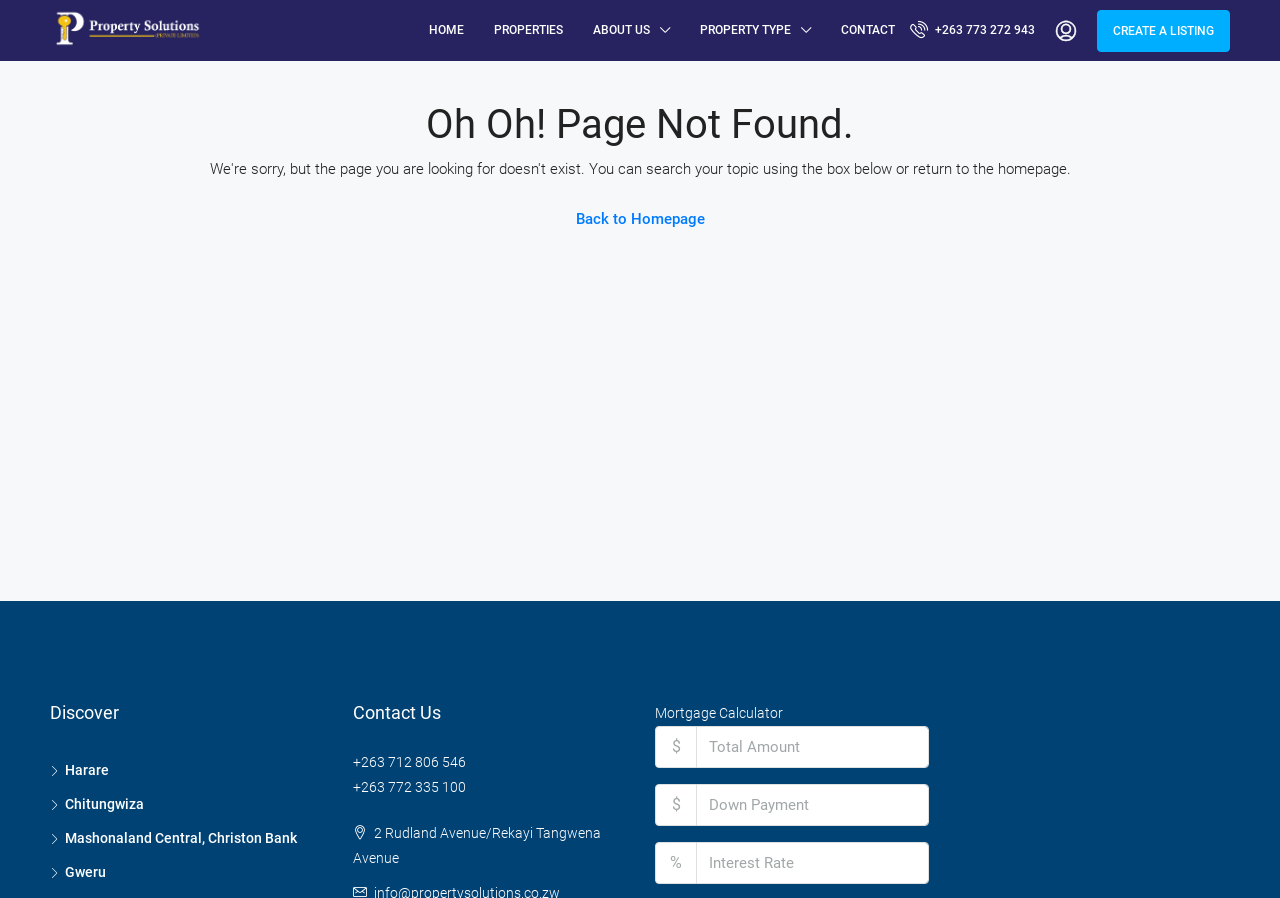What is the purpose of the 'Back to Homepage' link?
Please provide a comprehensive answer based on the contents of the image.

The 'Back to Homepage' link is likely provided as a way for users to navigate back to the website's homepage from the current 'Page not found' page, which may have been reached due to an error or incorrect URL.